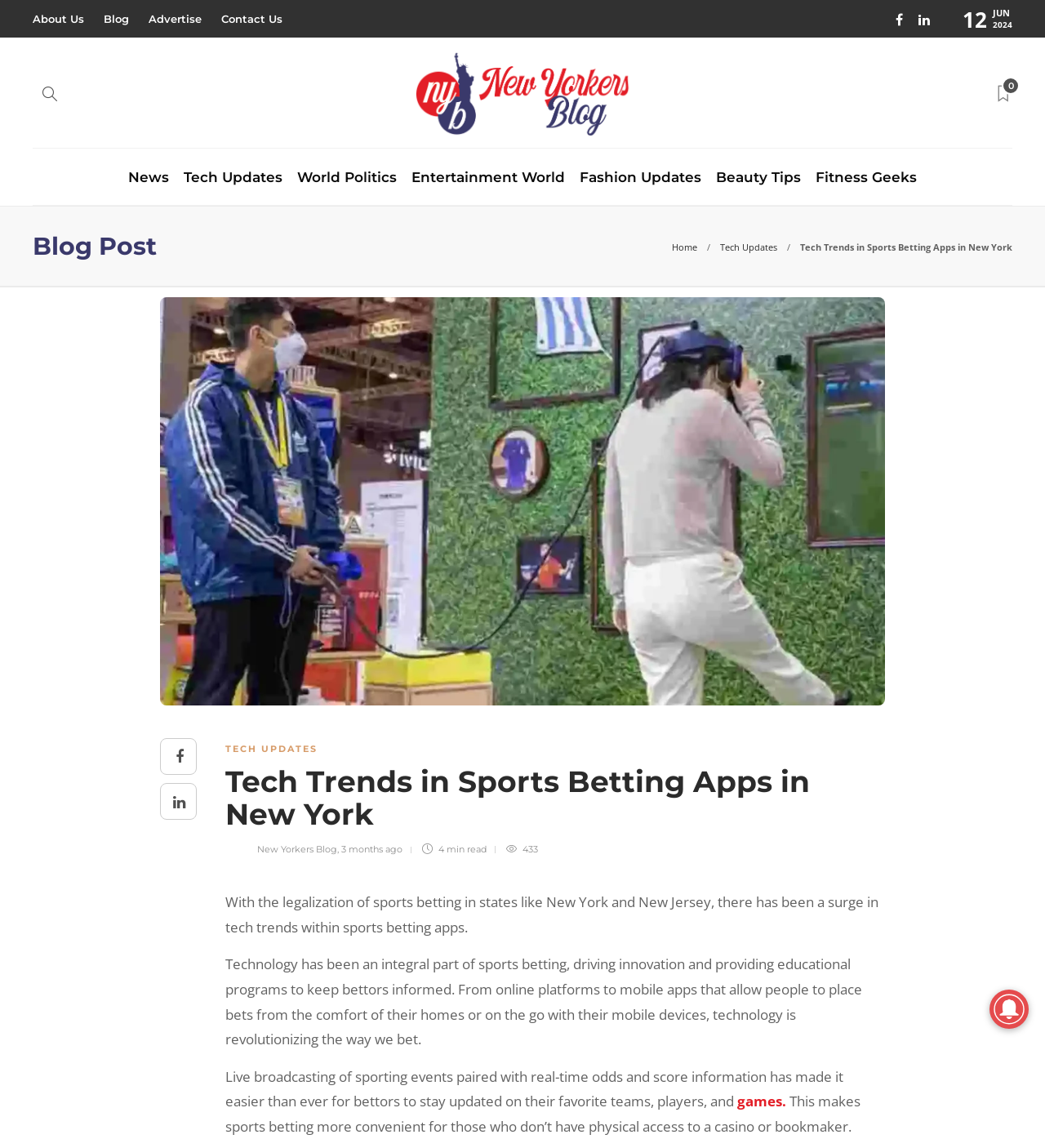With reference to the image, please provide a detailed answer to the following question: What is the date of the blog post?

The date of the blog post can be found by looking at the top-right corner of the webpage, where the date '12 JUN 2024' is displayed.